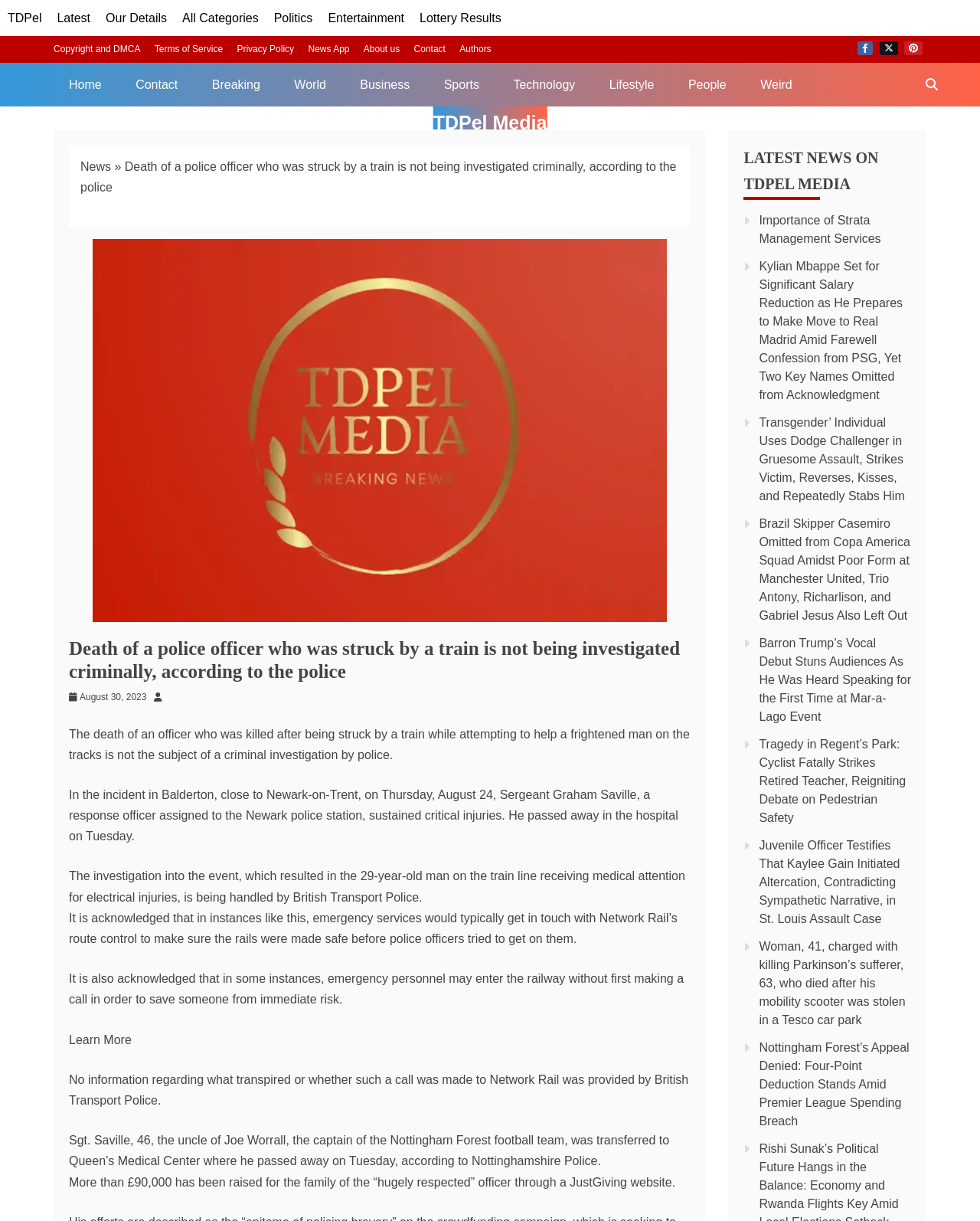Extract the heading text from the webpage.

Death of a police officer who was struck by a train is not being investigated criminally, according to the police